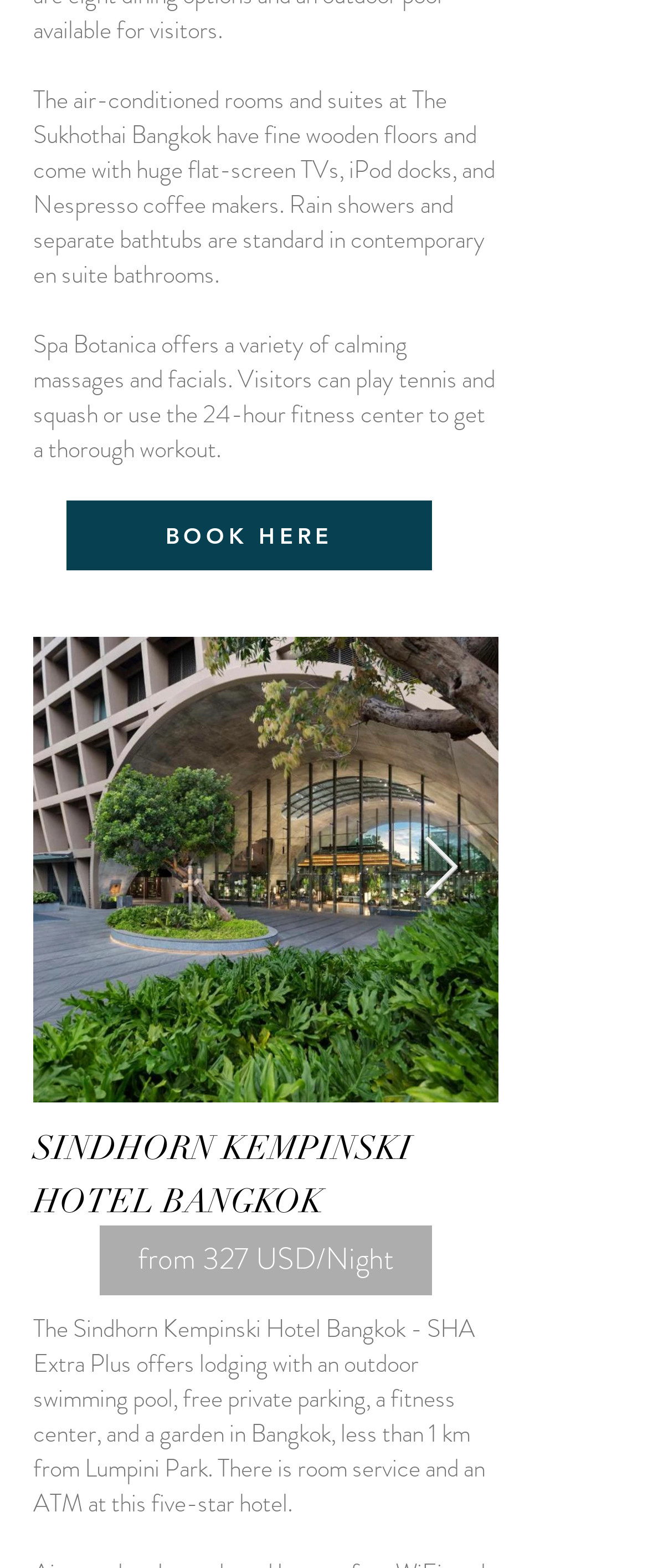Determine the bounding box coordinates in the format (top-left x, top-left y, bottom-right x, bottom-right y). Ensure all values are floating point numbers between 0 and 1. Identify the bounding box of the UI element described by: aria-label="Love"

[0.09, 0.728, 0.151, 0.757]